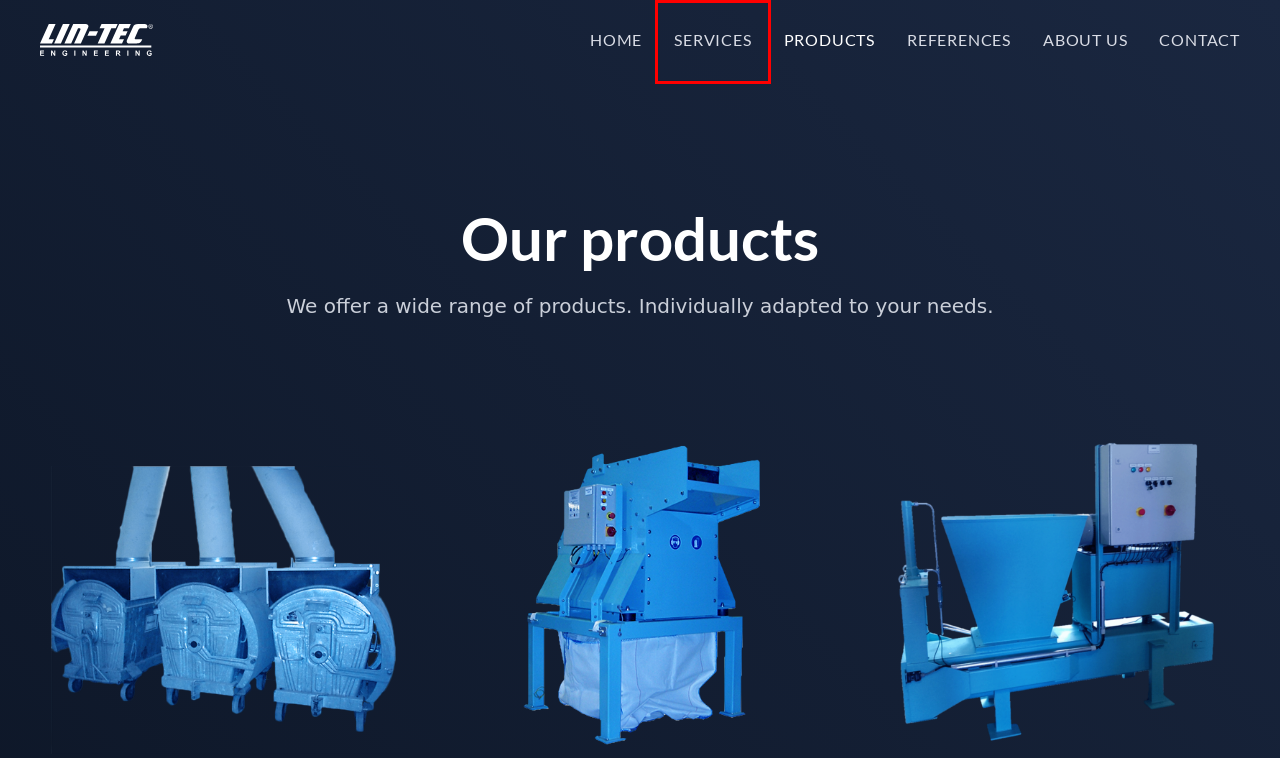Assess the screenshot of a webpage with a red bounding box and determine which webpage description most accurately matches the new page after clicking the element within the red box. Here are the options:
A. LIN-TEC - Equipment for waste processing, presses and shafts
B. About us - LIN-TEC Engineering
C. Produkte - LIN-TEC Engineering
D. Contact - LIN-TEC Engineering
E. Special equipment - LIN-TEC Engineering
F. Privacy Policy - LIN-TEC Engineering
G. Services - LIN-TEC Engineering
H. References - LIN-TEC Engineering

G